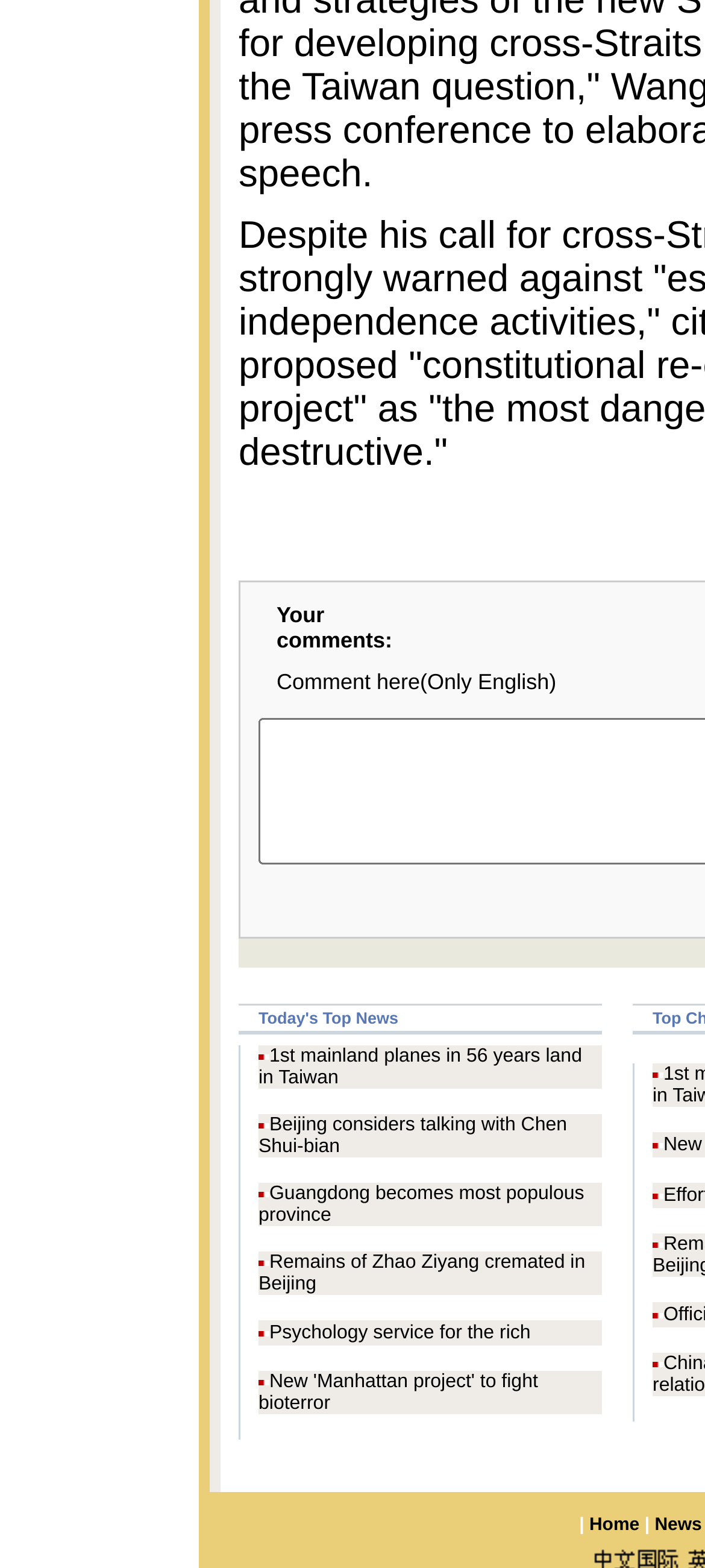Locate the bounding box of the UI element based on this description: "Psychology service for the rich". Provide four float numbers between 0 and 1 as [left, top, right, bottom].

[0.382, 0.843, 0.753, 0.857]